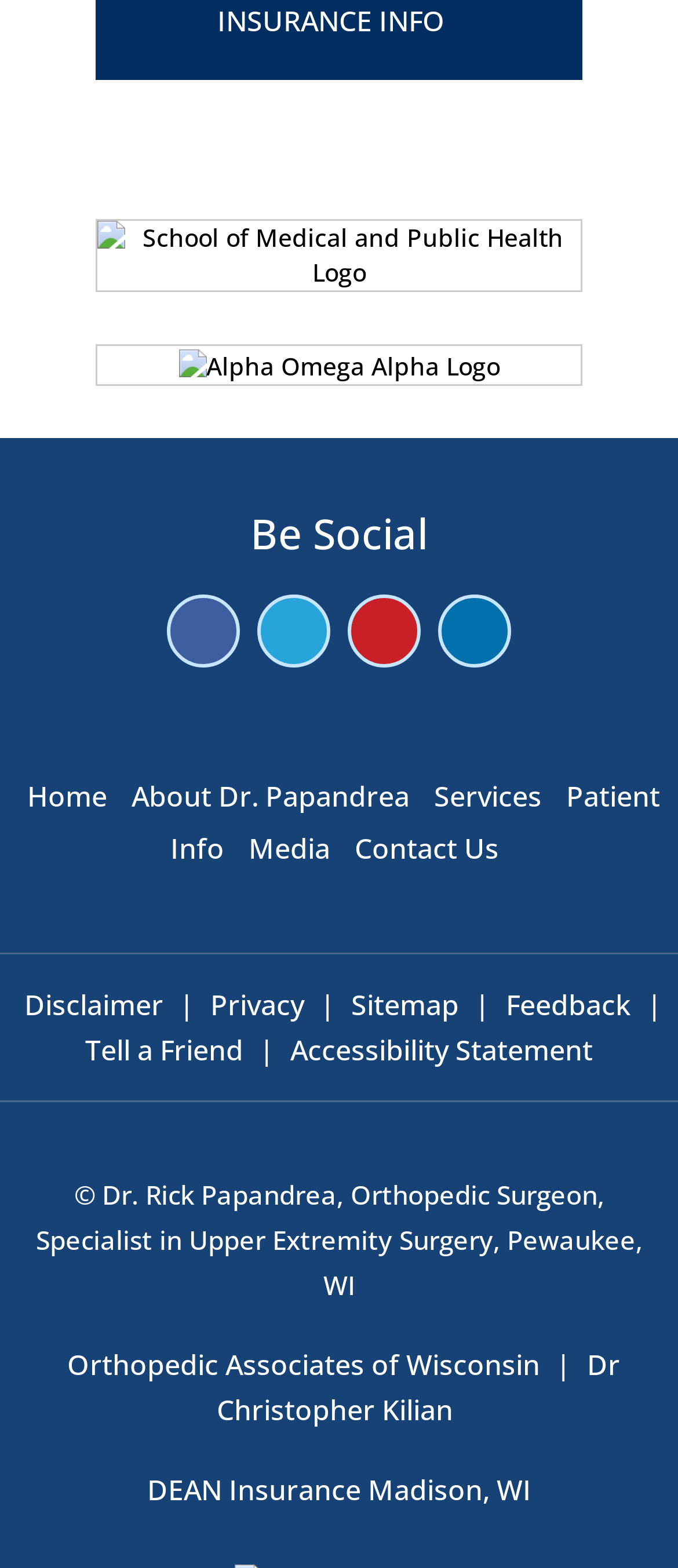Using the information in the image, give a detailed answer to the following question: How many links are available in the footer section?

I counted the number of links available in the footer section of the webpage, which are 'Orthopedic Associates of Wisconsin', 'Dr Christopher Kilian', 'DEAN Insurance Madison, WI', 'Accessibility Statement', and 'Tell a Friend'. Therefore, there are 5 links available in the footer section.